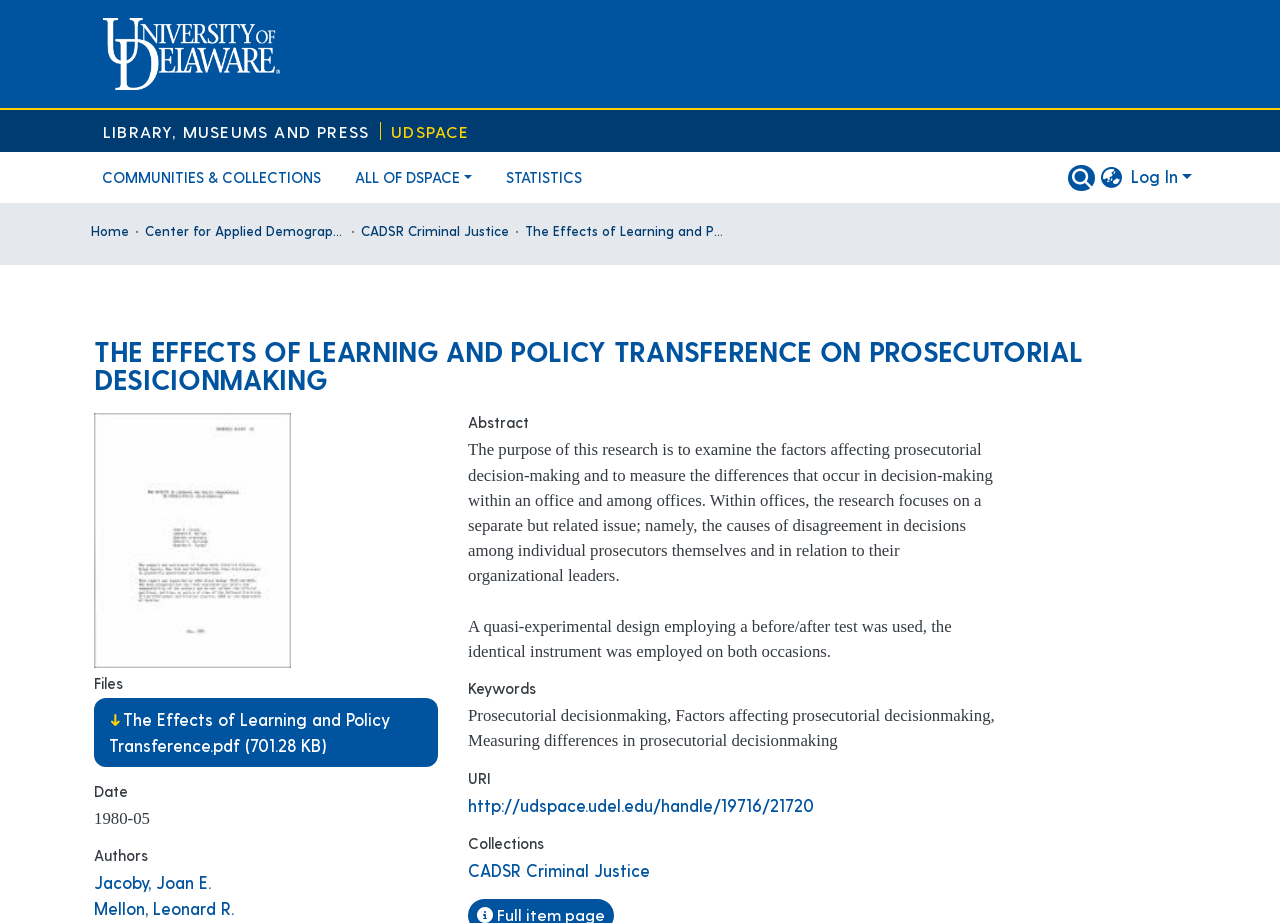Determine the bounding box coordinates for the clickable element required to fulfill the instruction: "Log in". Provide the coordinates as four float numbers between 0 and 1, i.e., [left, top, right, bottom].

[0.881, 0.18, 0.934, 0.202]